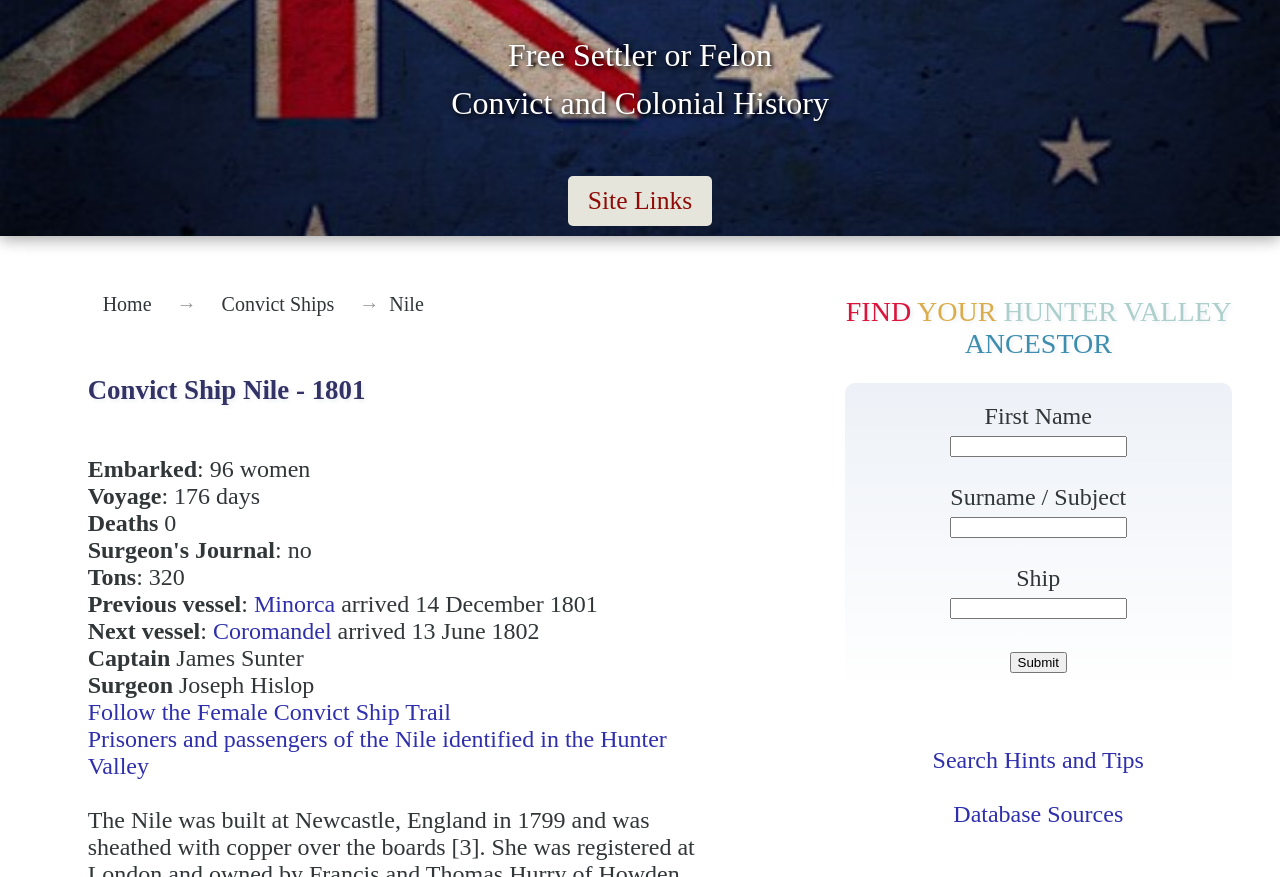Please locate the bounding box coordinates of the element that should be clicked to achieve the given instruction: "Click on the 'Home' link".

[0.068, 0.323, 0.13, 0.372]